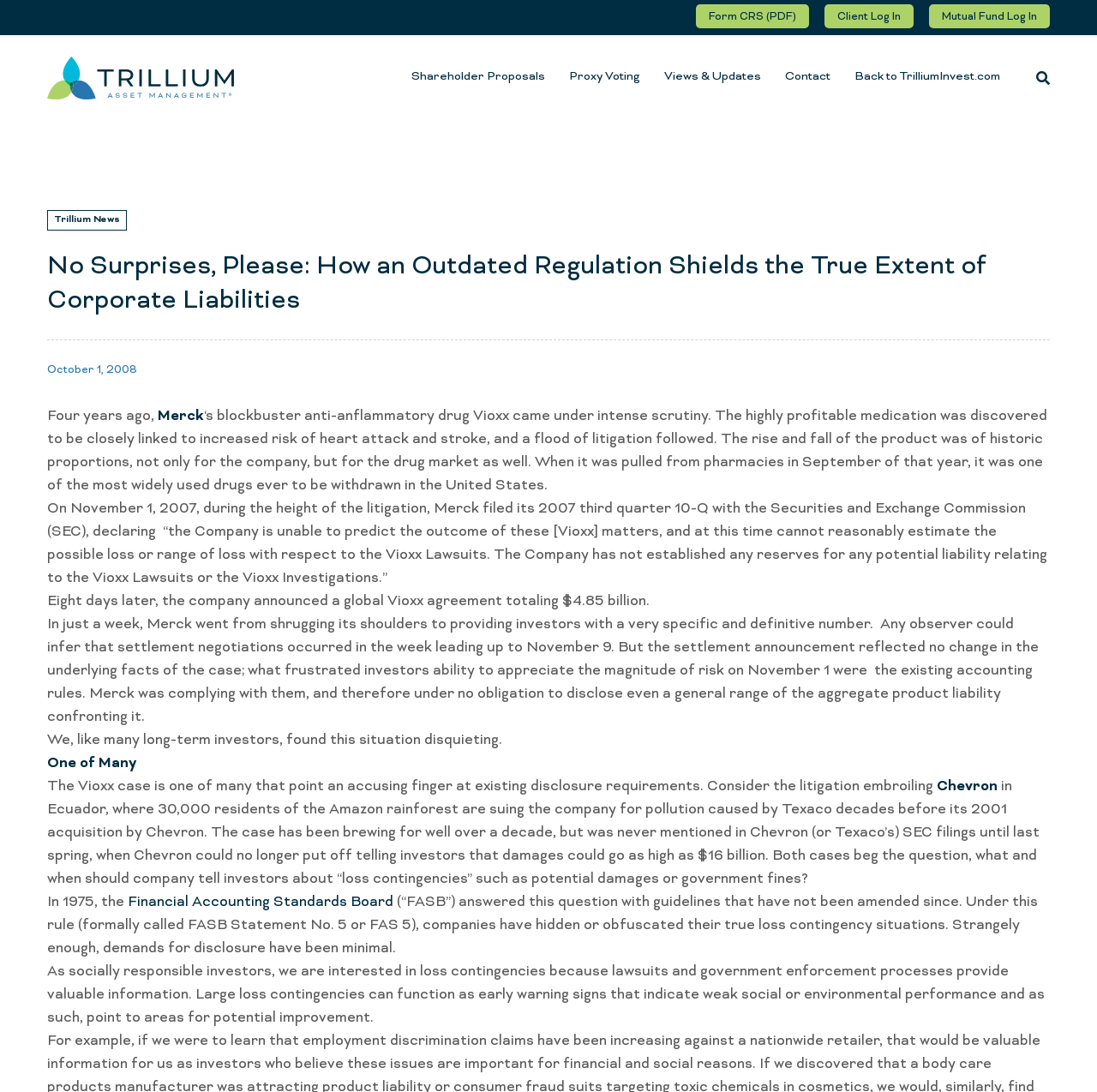Extract the heading text from the webpage.

No Surprises, Please: How an Outdated Regulation Shields the True Extent of Corporate Liabilities